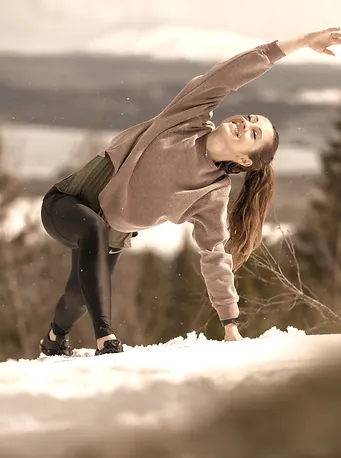What is the surrounding environment of the woman?
Based on the screenshot, provide a one-word or short-phrase response.

Snowy landscape